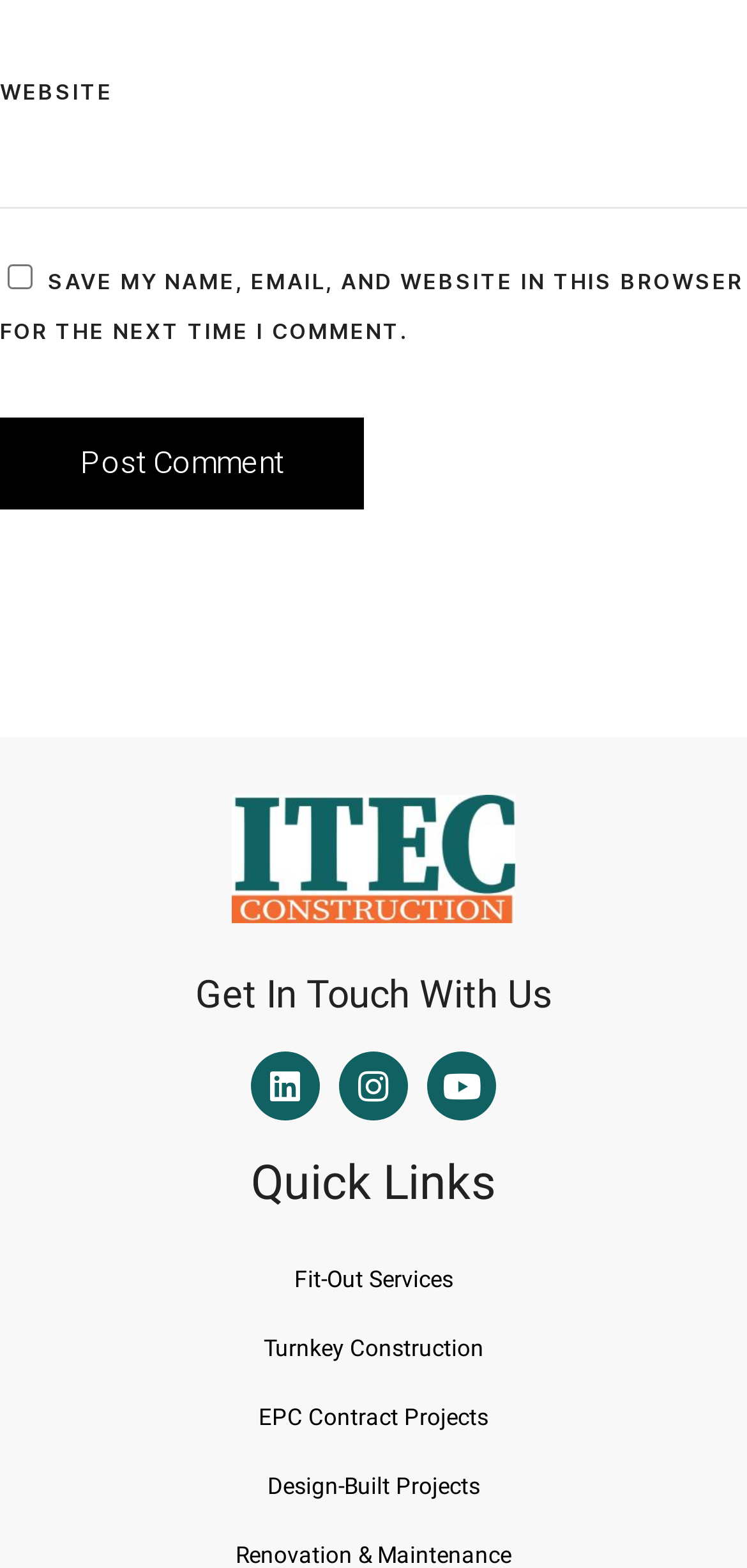Determine the bounding box coordinates of the element's region needed to click to follow the instruction: "Visit Linkedin". Provide these coordinates as four float numbers between 0 and 1, formatted as [left, top, right, bottom].

[0.336, 0.671, 0.428, 0.715]